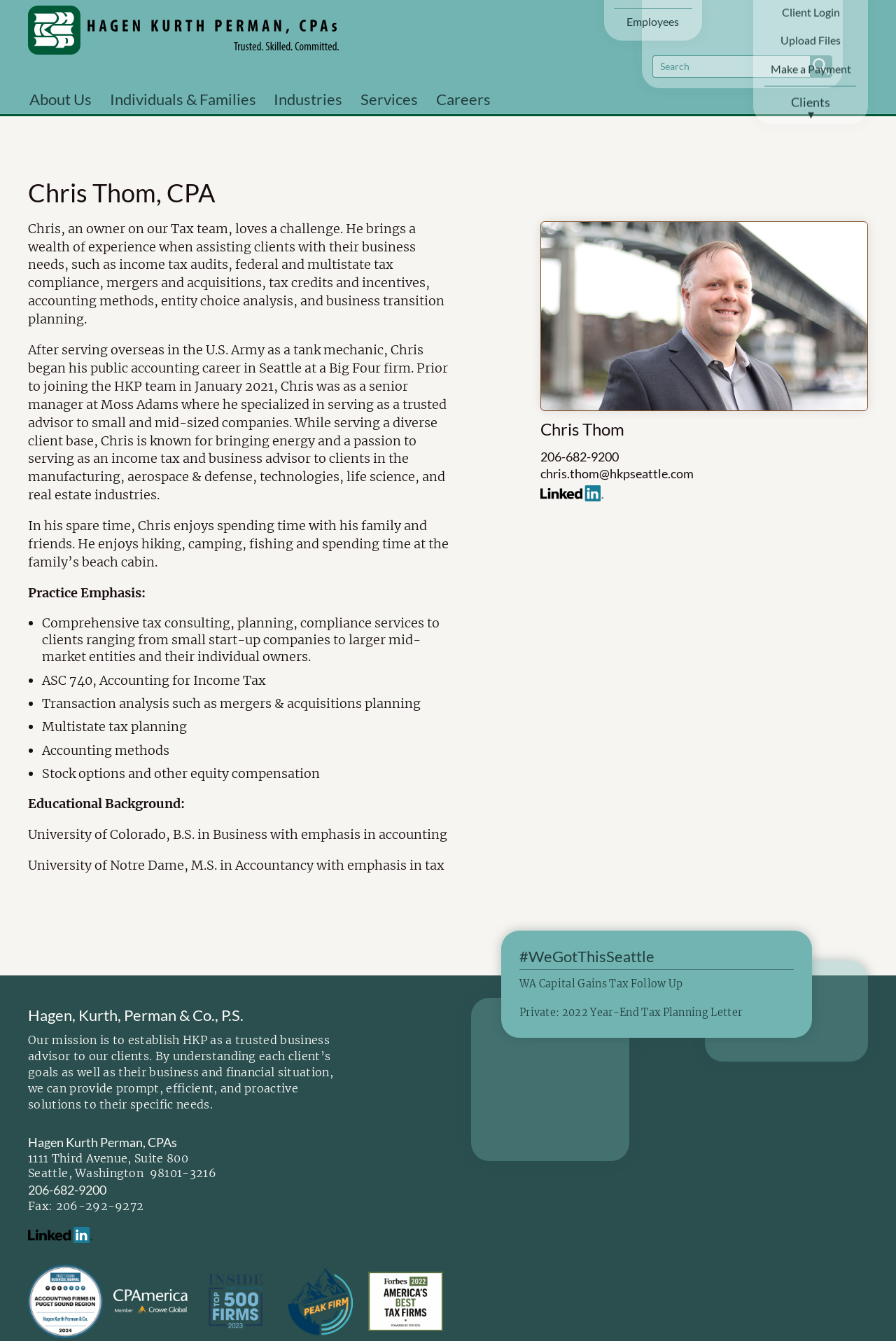Find the bounding box coordinates of the element to click in order to complete this instruction: "Click the 'About Us' link". The bounding box coordinates must be four float numbers between 0 and 1, denoted as [left, top, right, bottom].

[0.024, 0.064, 0.111, 0.085]